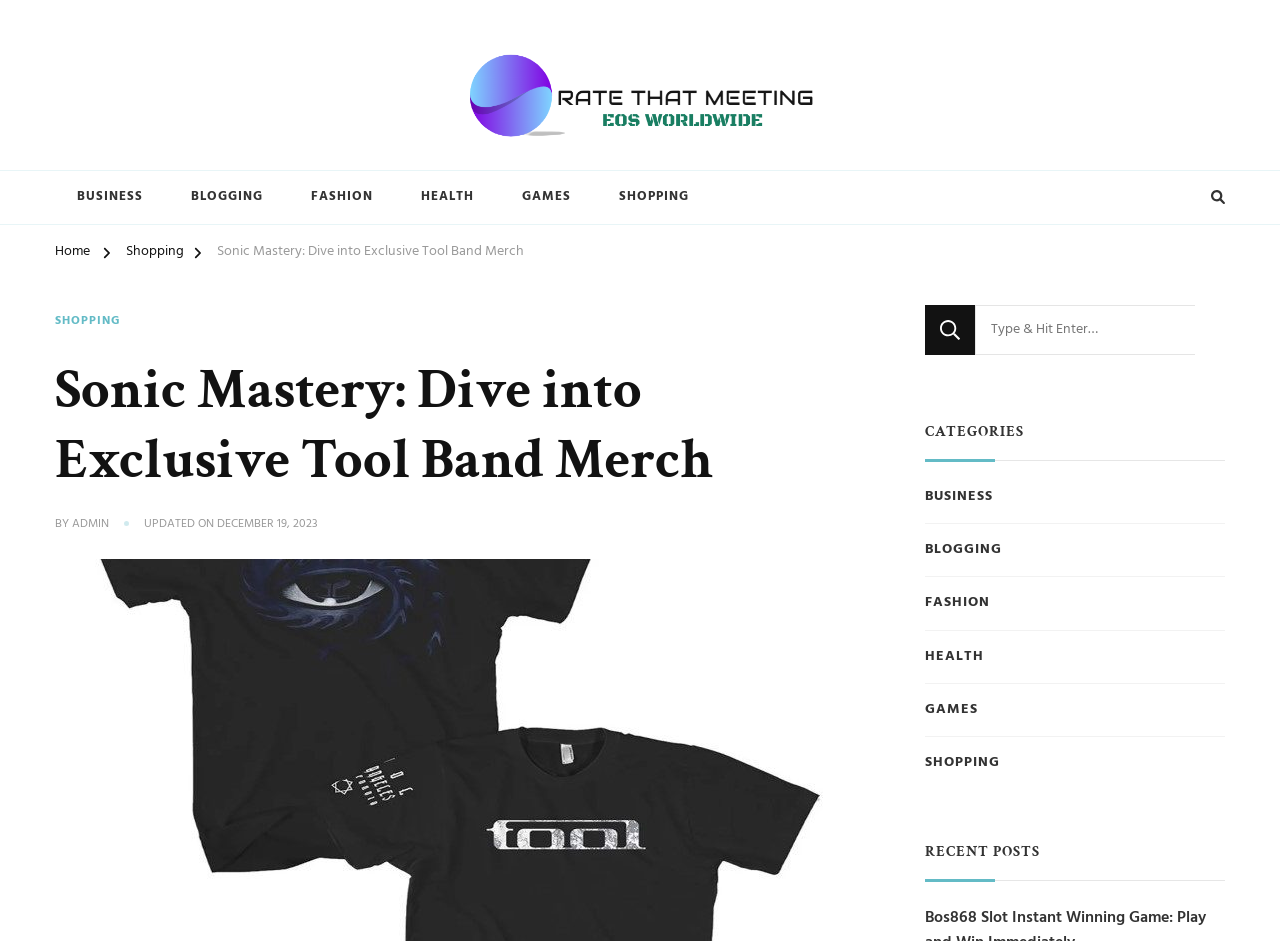Answer succinctly with a single word or phrase:
What is the name of the section that lists recent posts on this webpage?

RECENT POSTS